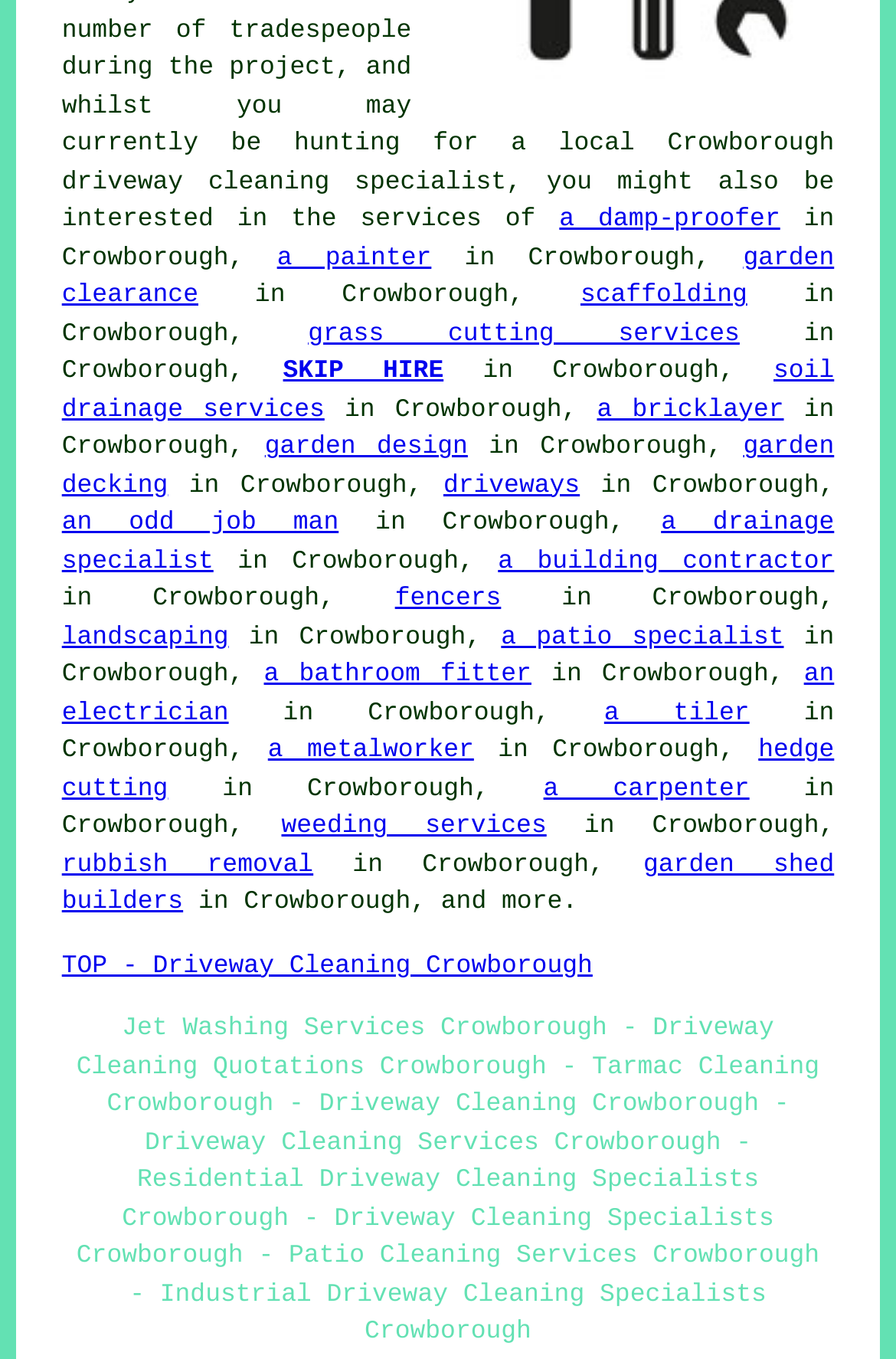Specify the bounding box coordinates (top-left x, top-left y, bottom-right x, bottom-right y) of the UI element in the screenshot that matches this description: grass cutting services

[0.344, 0.236, 0.826, 0.256]